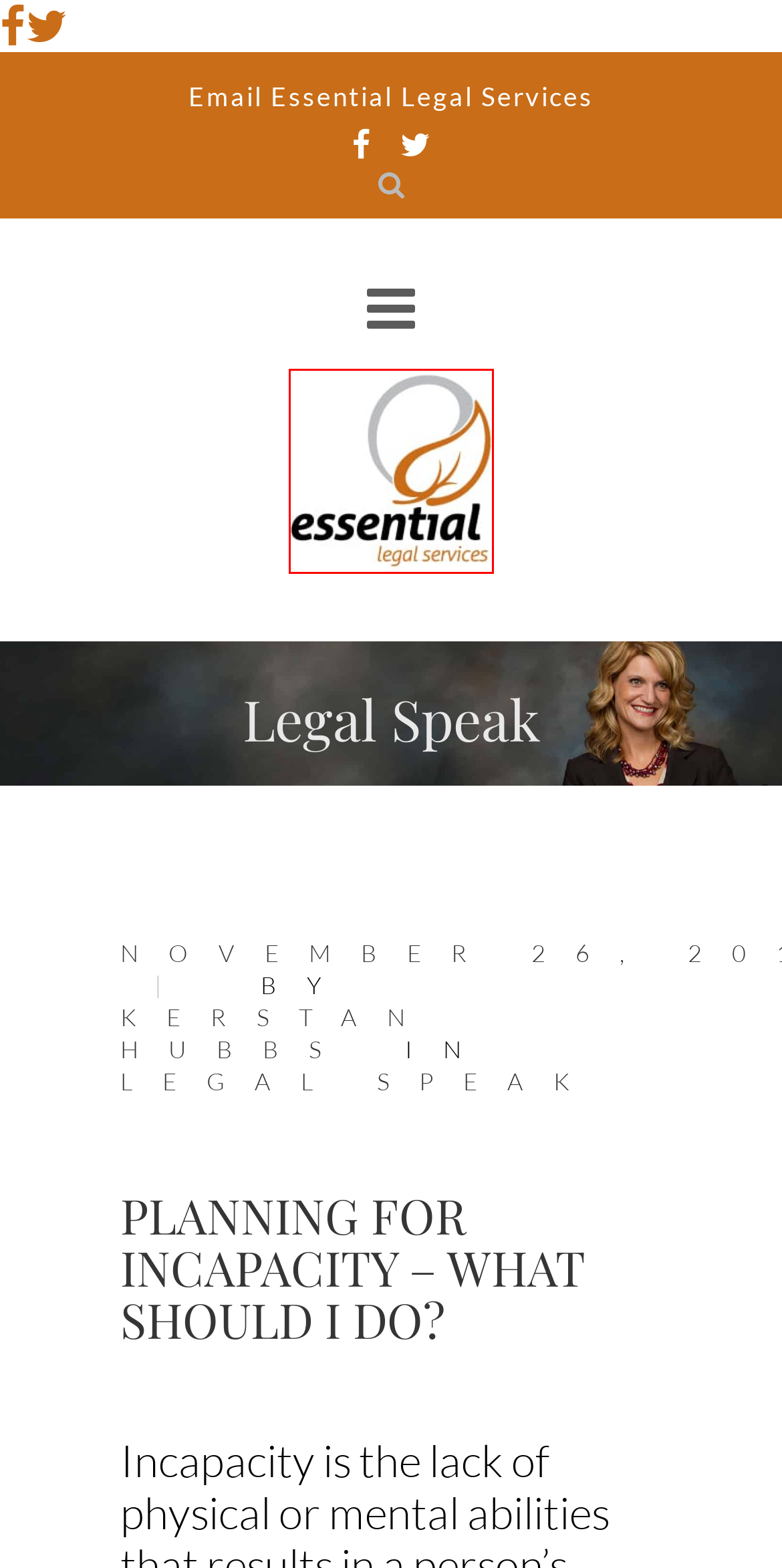You see a screenshot of a webpage with a red bounding box surrounding an element. Pick the webpage description that most accurately represents the new webpage after interacting with the element in the red bounding box. The options are:
A. About Kerstan - Essential Legal Services
B. Home - Essential Legal Services
C. Website Information Policy - Essential Legal Services
D. Contact Us - Essential Legal Services
E. ESTATE PLANNING: THE BASICS - Essential Legal Services
F. Employment Law - Essential Legal Services
G. Legal Speak Archives - Essential Legal Services
H. Kerstan Hubbs, Author at Essential Legal Services

B